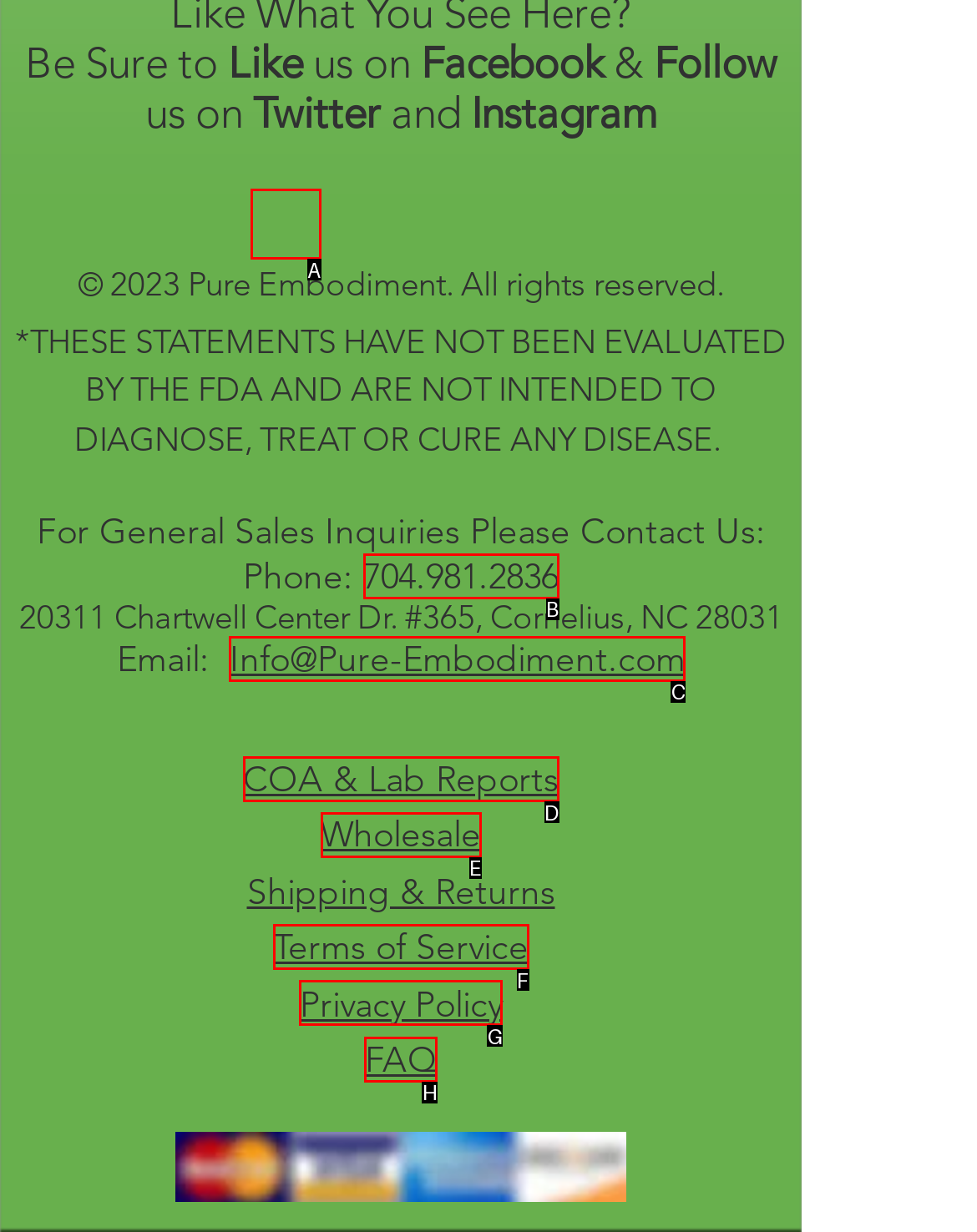Choose the HTML element that needs to be clicked for the given task: View COA & Lab Reports Respond by giving the letter of the chosen option.

D